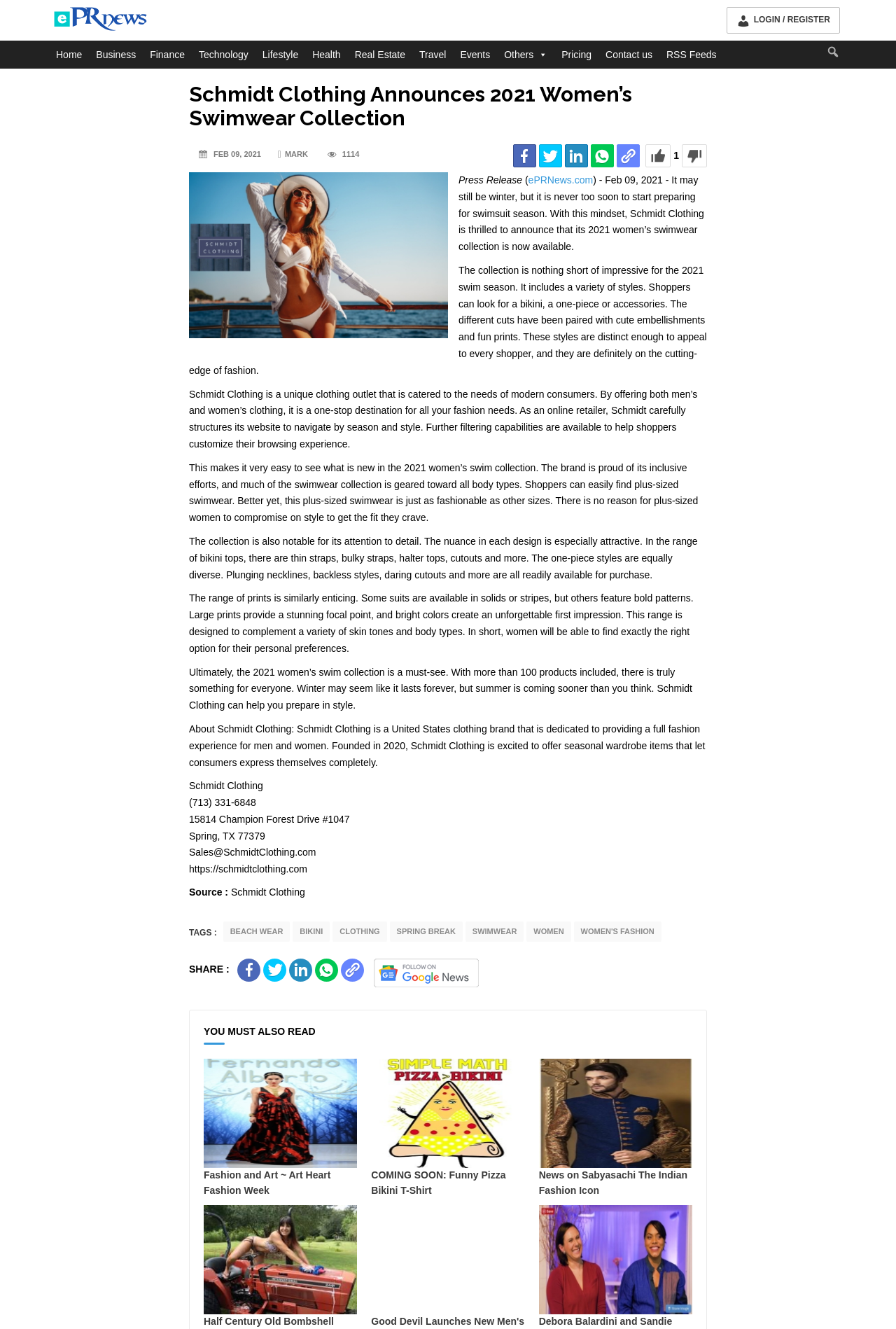Determine the coordinates of the bounding box that should be clicked to complete the instruction: "Visit the 'Home' page". The coordinates should be represented by four float numbers between 0 and 1: [left, top, right, bottom].

[0.055, 0.031, 0.099, 0.052]